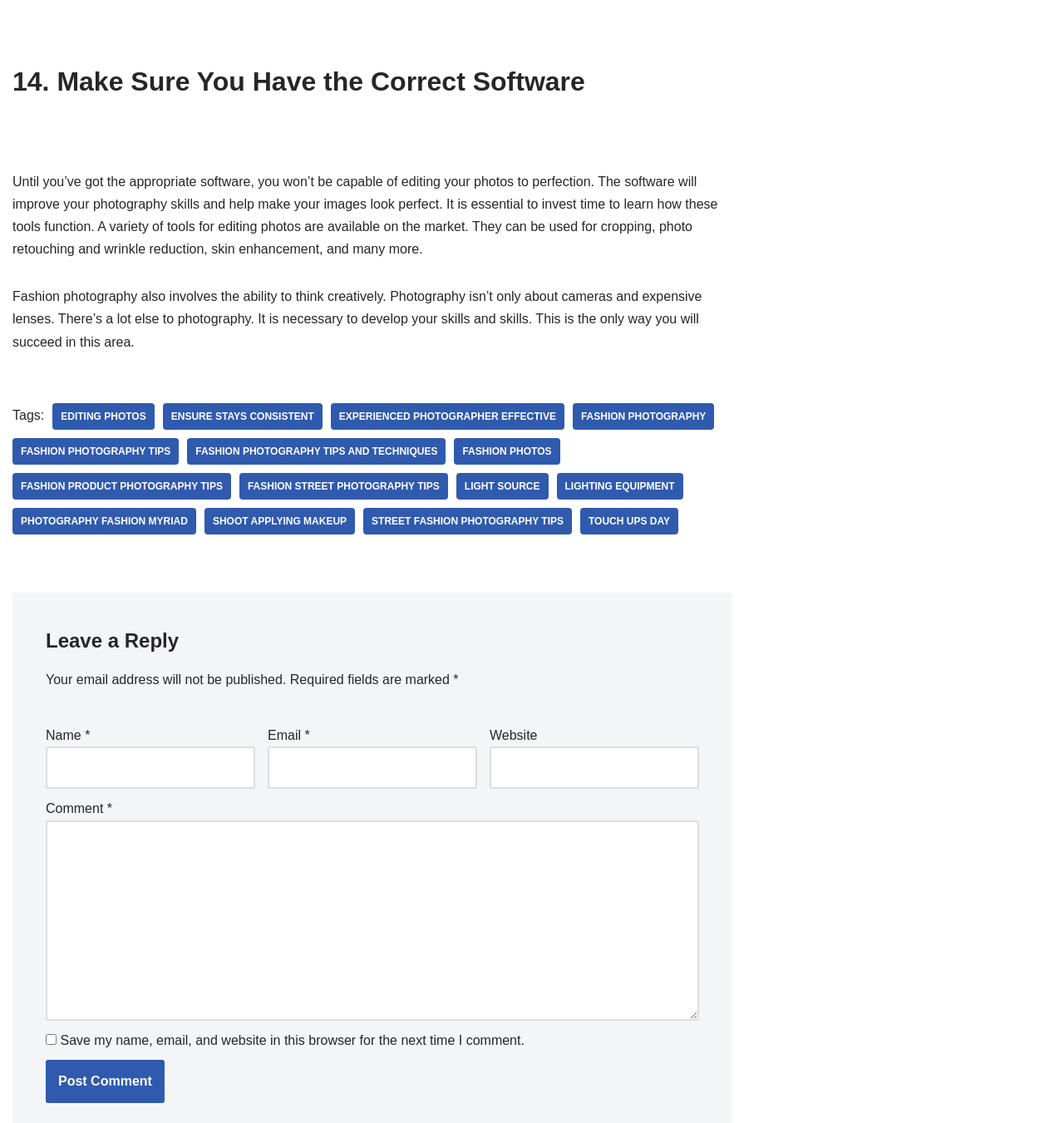Please specify the bounding box coordinates in the format (top-left x, top-left y, bottom-right x, bottom-right y), with all values as floating point numbers between 0 and 1. Identify the bounding box of the UI element described by: Fashion Photography Tips

[0.012, 0.39, 0.168, 0.414]